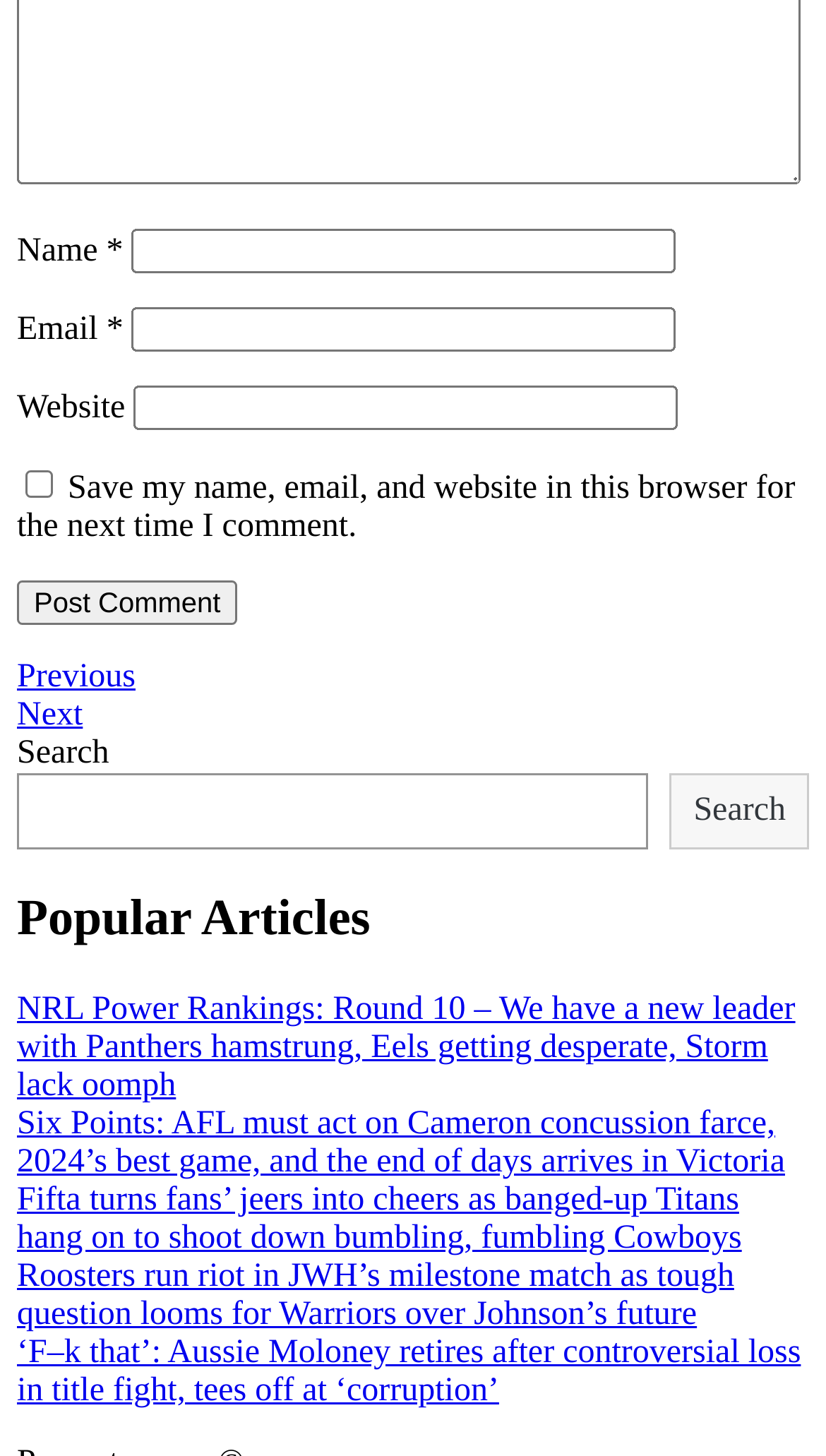Please specify the bounding box coordinates of the area that should be clicked to accomplish the following instruction: "Enter your name". The coordinates should consist of four float numbers between 0 and 1, i.e., [left, top, right, bottom].

[0.159, 0.158, 0.818, 0.188]